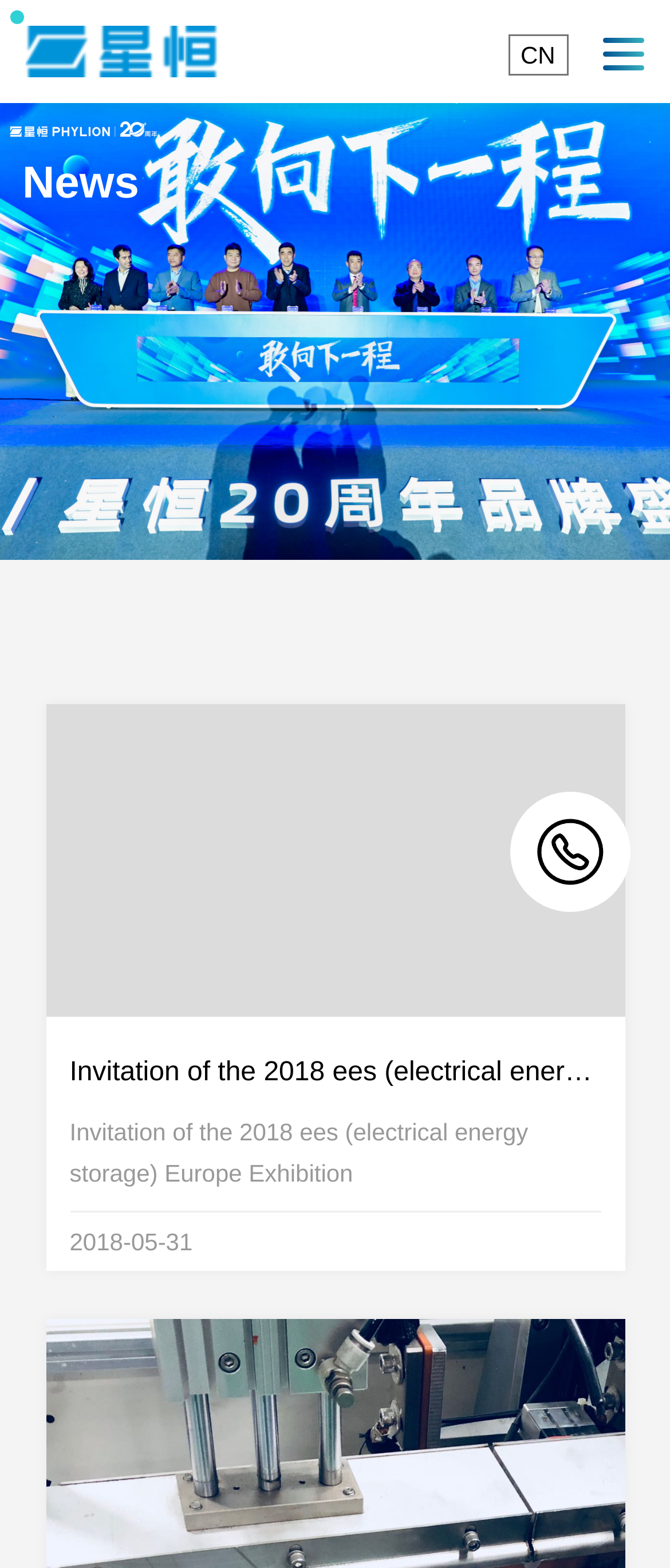What is the date of the news article?
Please answer the question as detailed as possible.

I looked at the text of the news section, which mentions the date '2018-05-31', so I inferred that this is the date of the news article.